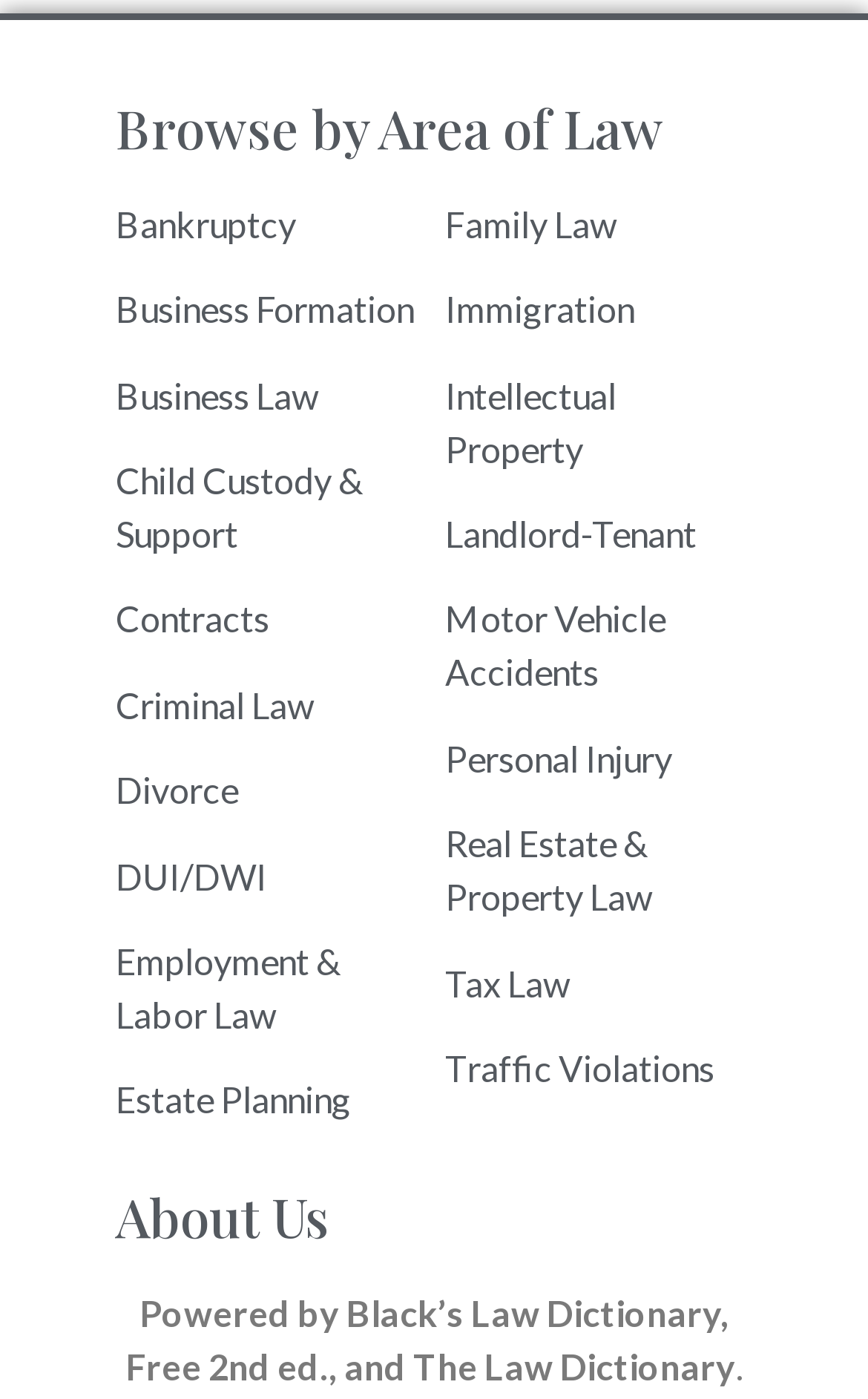Locate the coordinates of the bounding box for the clickable region that fulfills this instruction: "Learn about Bankruptcy".

[0.133, 0.144, 0.341, 0.175]